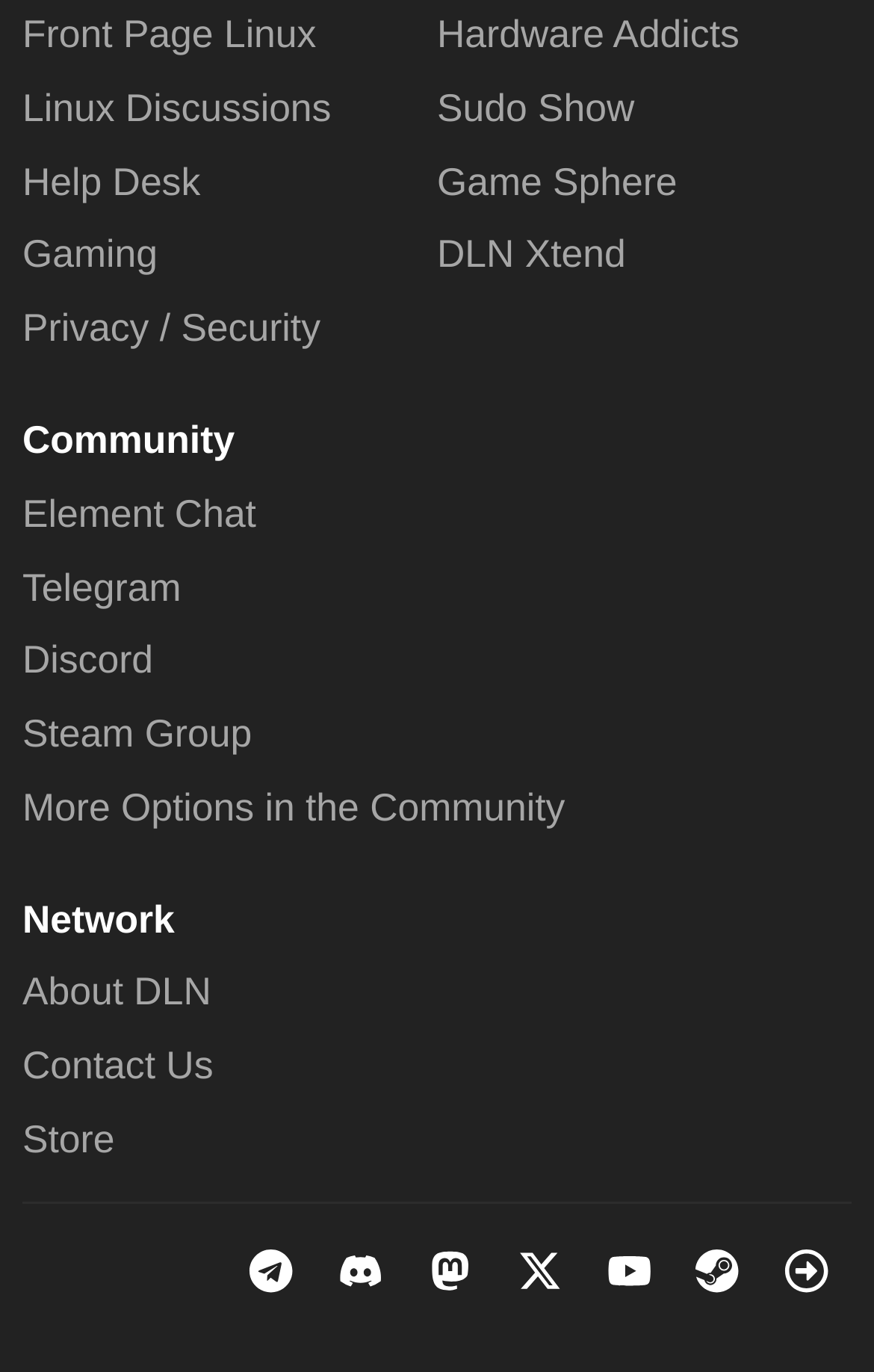Locate the bounding box coordinates of the UI element described by: "Discord". Provide the coordinates as four float numbers between 0 and 1, formatted as [left, top, right, bottom].

[0.026, 0.464, 0.175, 0.497]